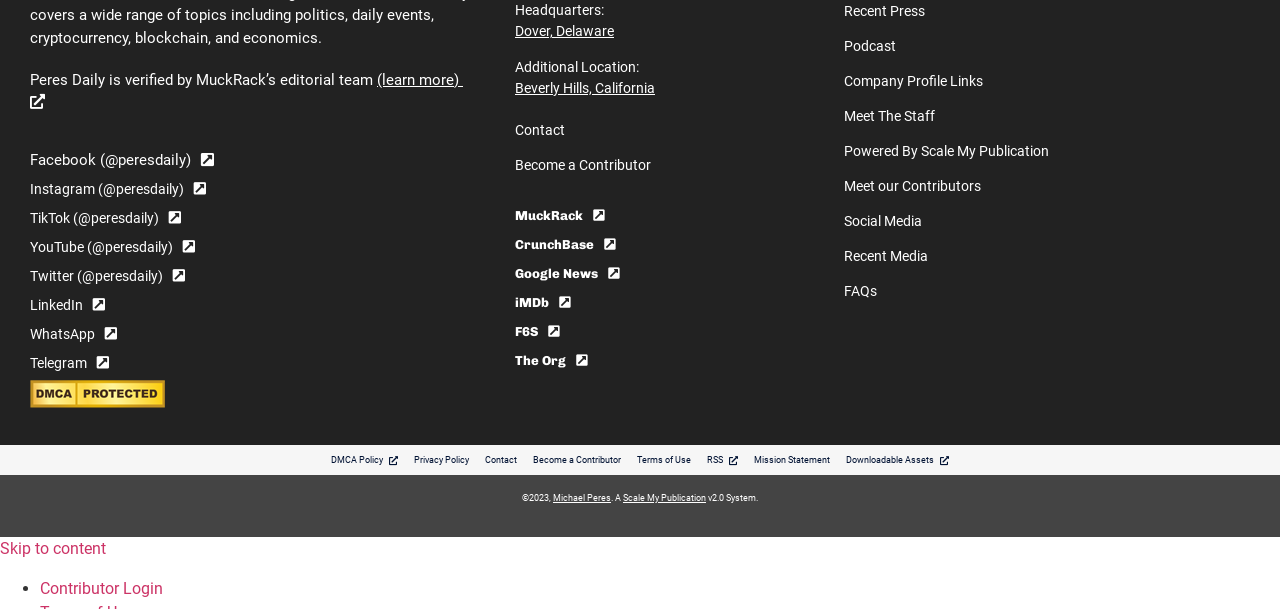Where is the headquarters of Peres Daily?
Using the image as a reference, deliver a detailed and thorough answer to the question.

The headquarters location can be found in the section that lists 'Headquarters:' and 'Additional Location:', where it says 'Dover, Delaware'.